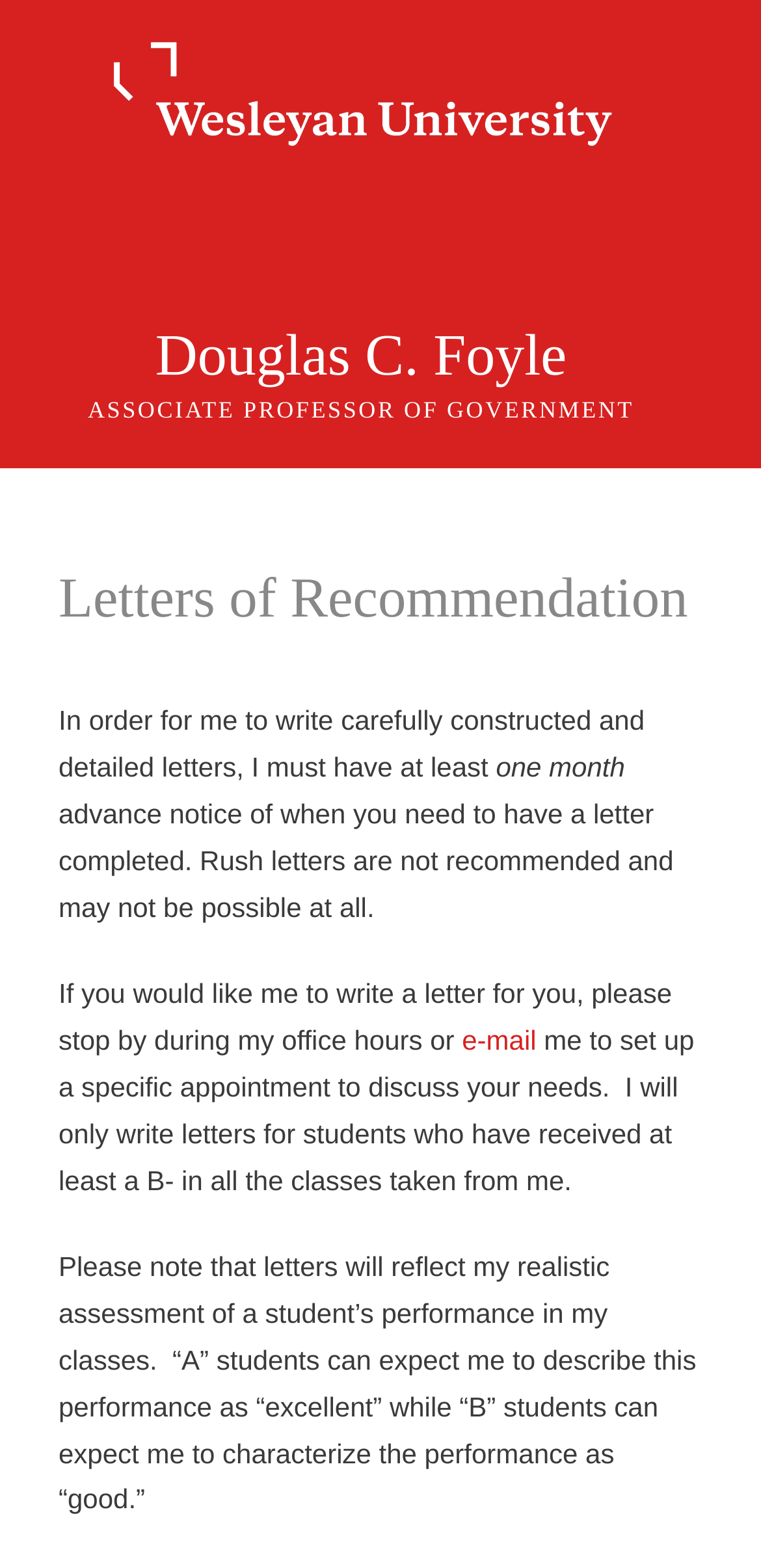How can students request a letter?
Answer the question in a detailed and comprehensive manner.

I found the ways to request a letter by reading the static text element that mentions the steps to take to request a letter. The text element states that students can either stop by during the professor's office hours or e-mail him to set up a specific appointment to discuss their needs.